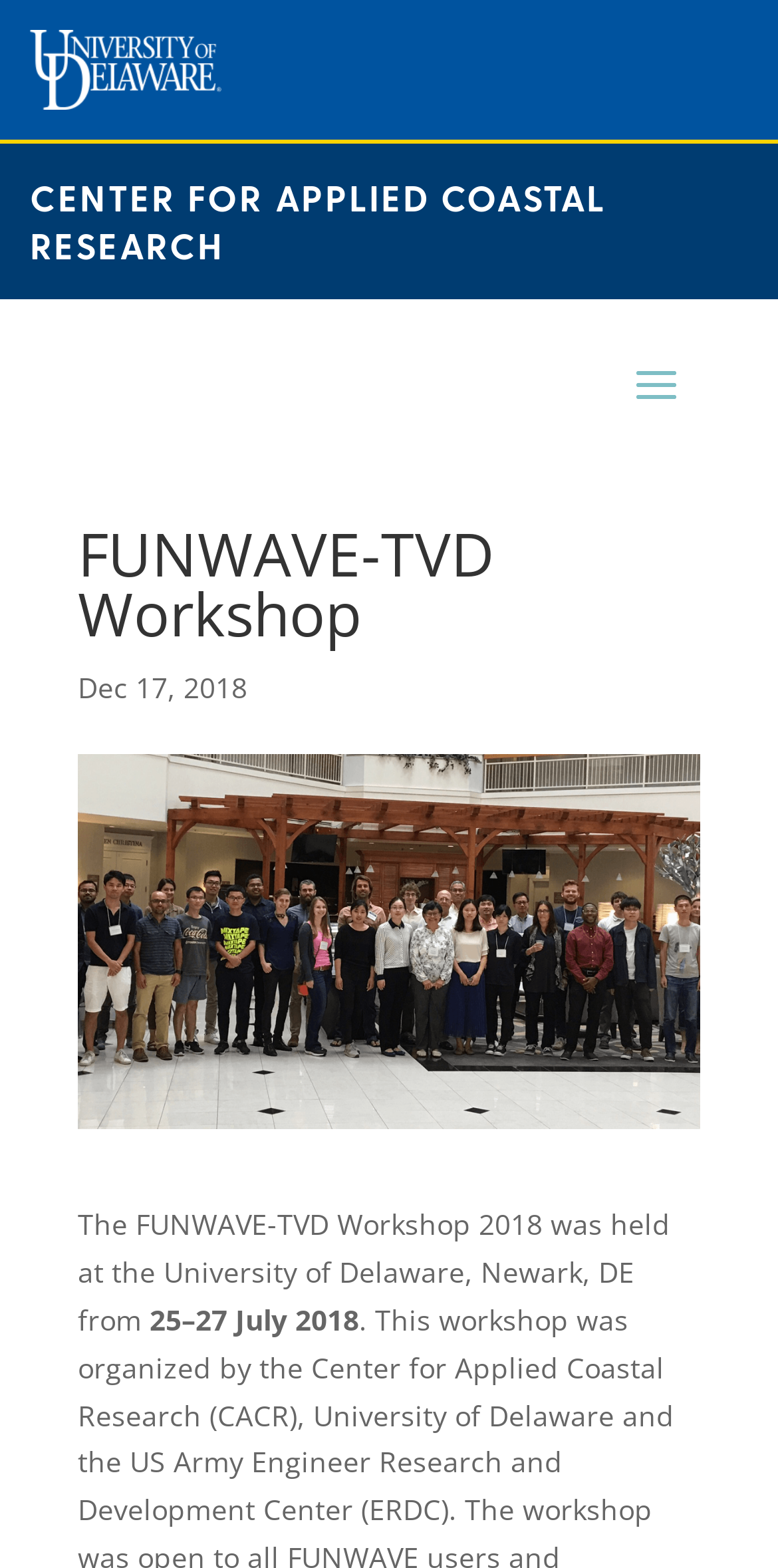Provide a brief response to the question below using one word or phrase:
What is the location of the University of Delaware?

Newark, DE